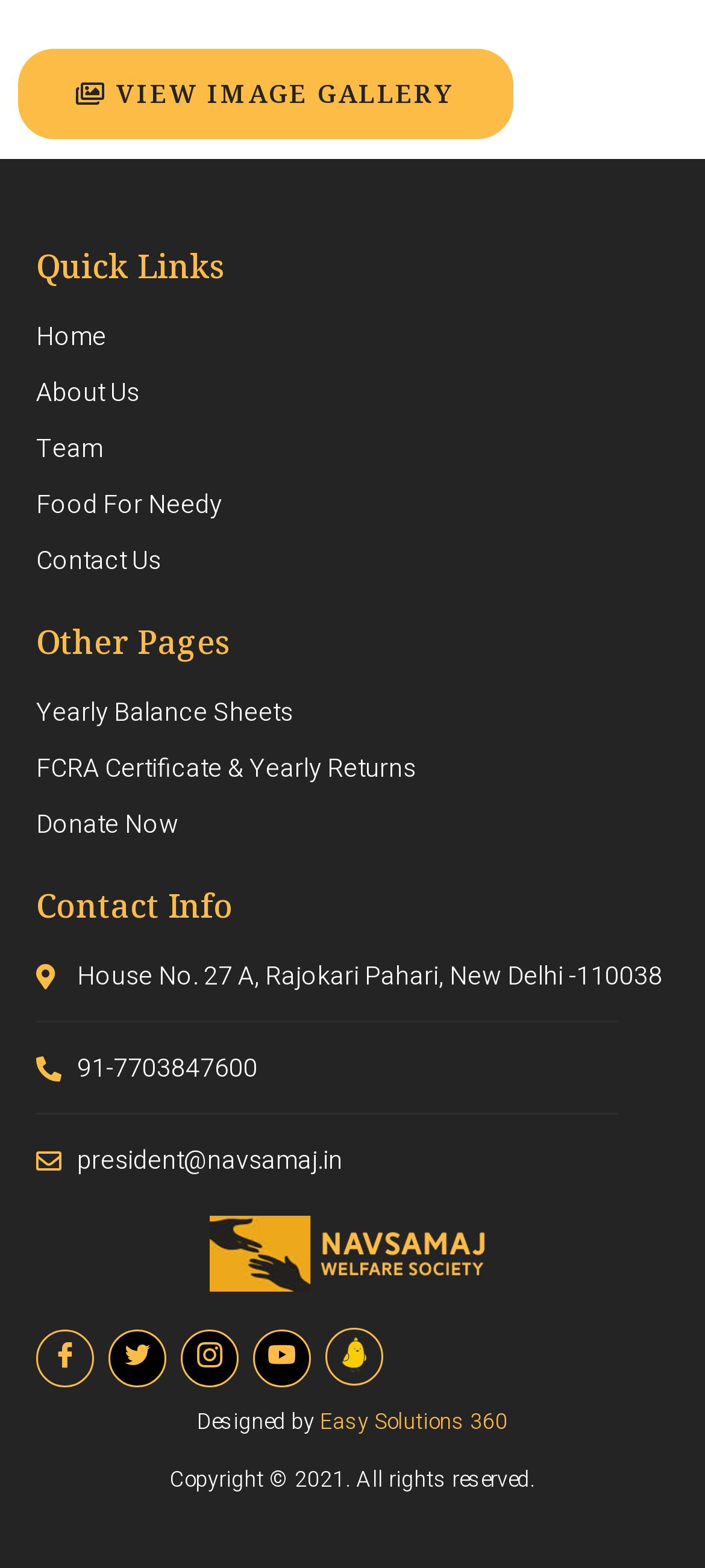Determine the bounding box coordinates for the HTML element mentioned in the following description: "Food and Fiber Building". The coordinates should be a list of four floats ranging from 0 to 1, represented as [left, top, right, bottom].

None